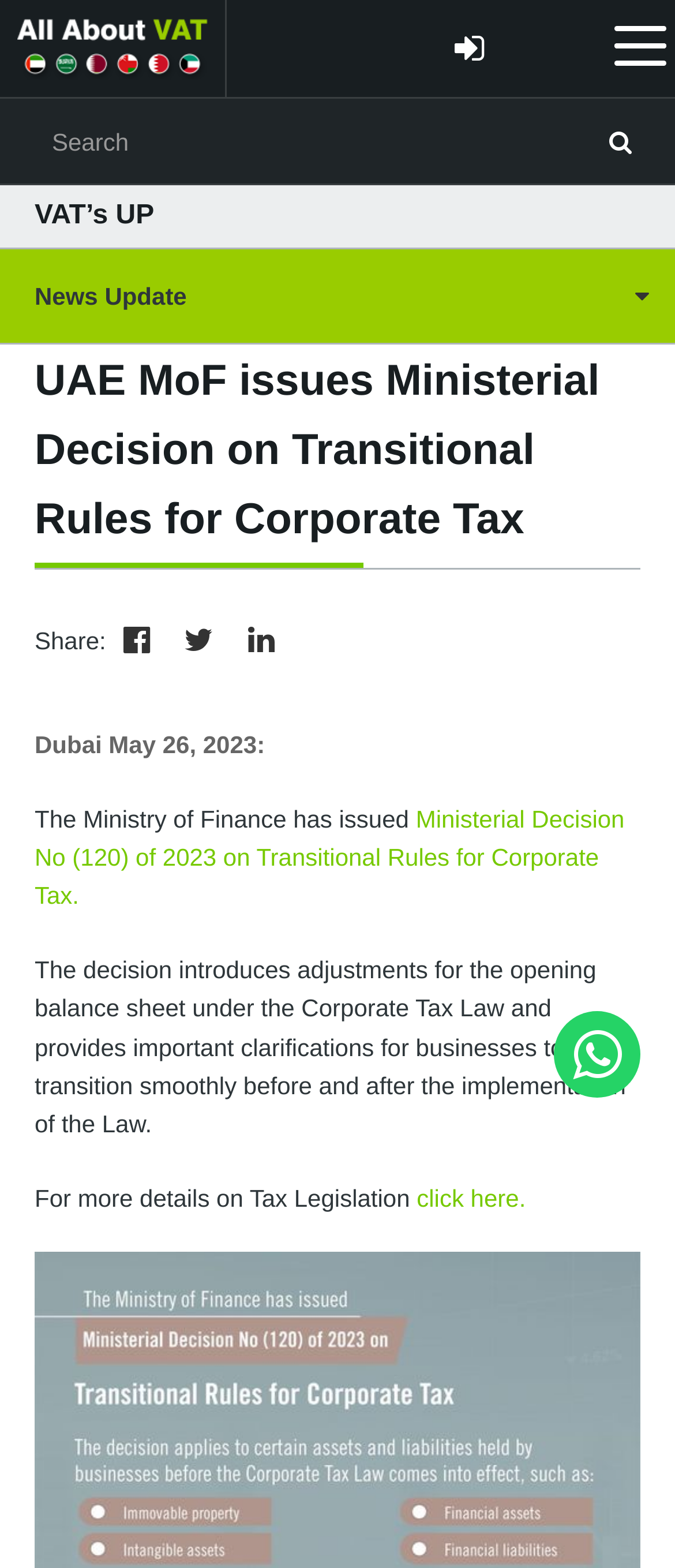What is the date of the Ministry of Finance's announcement?
Answer with a single word or short phrase according to what you see in the image.

May 26, 2023